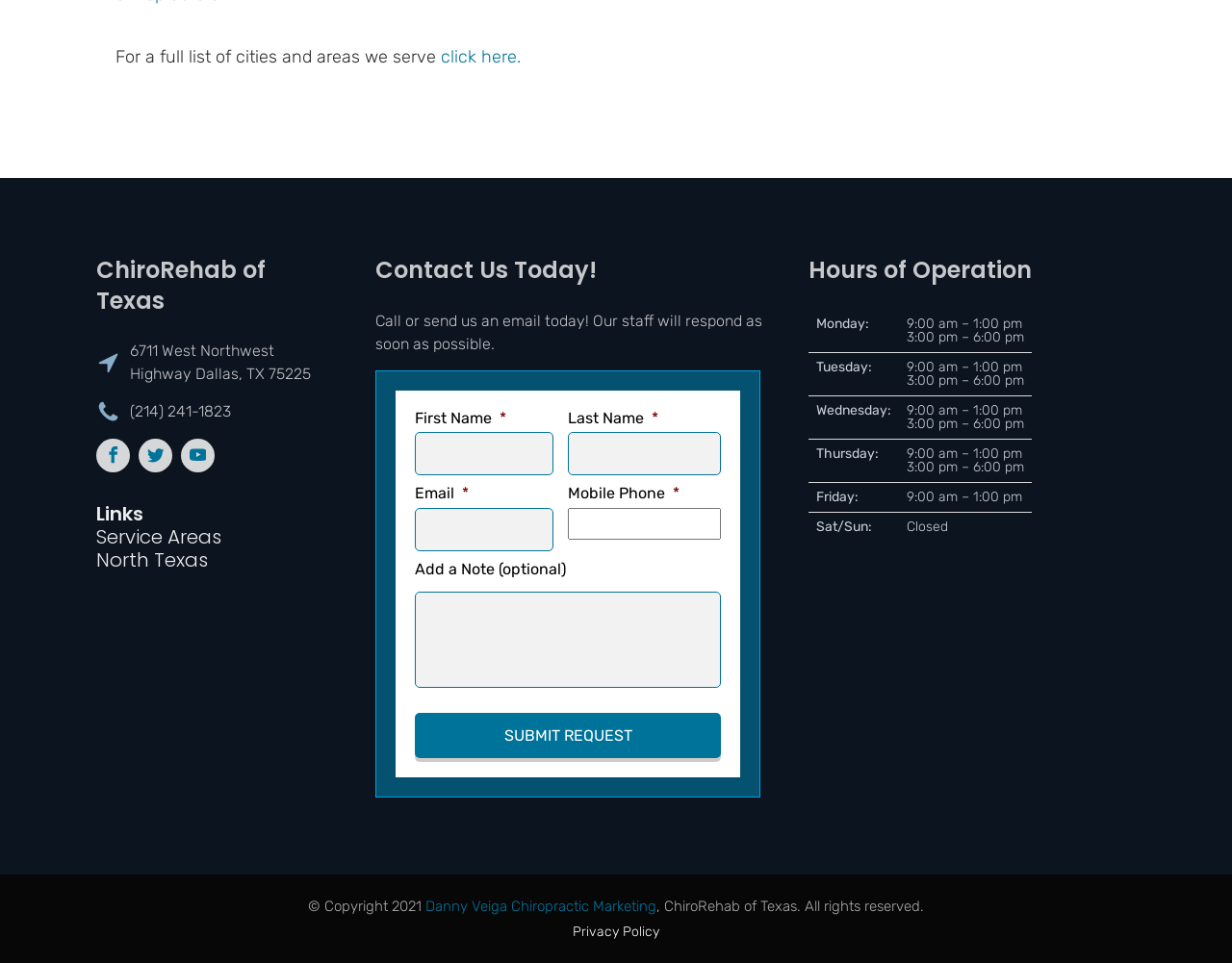What are the hours of operation on Monday?
Refer to the image and respond with a one-word or short-phrase answer.

9:00 am – 1:00 pm 3:00 pm – 6:00 pm